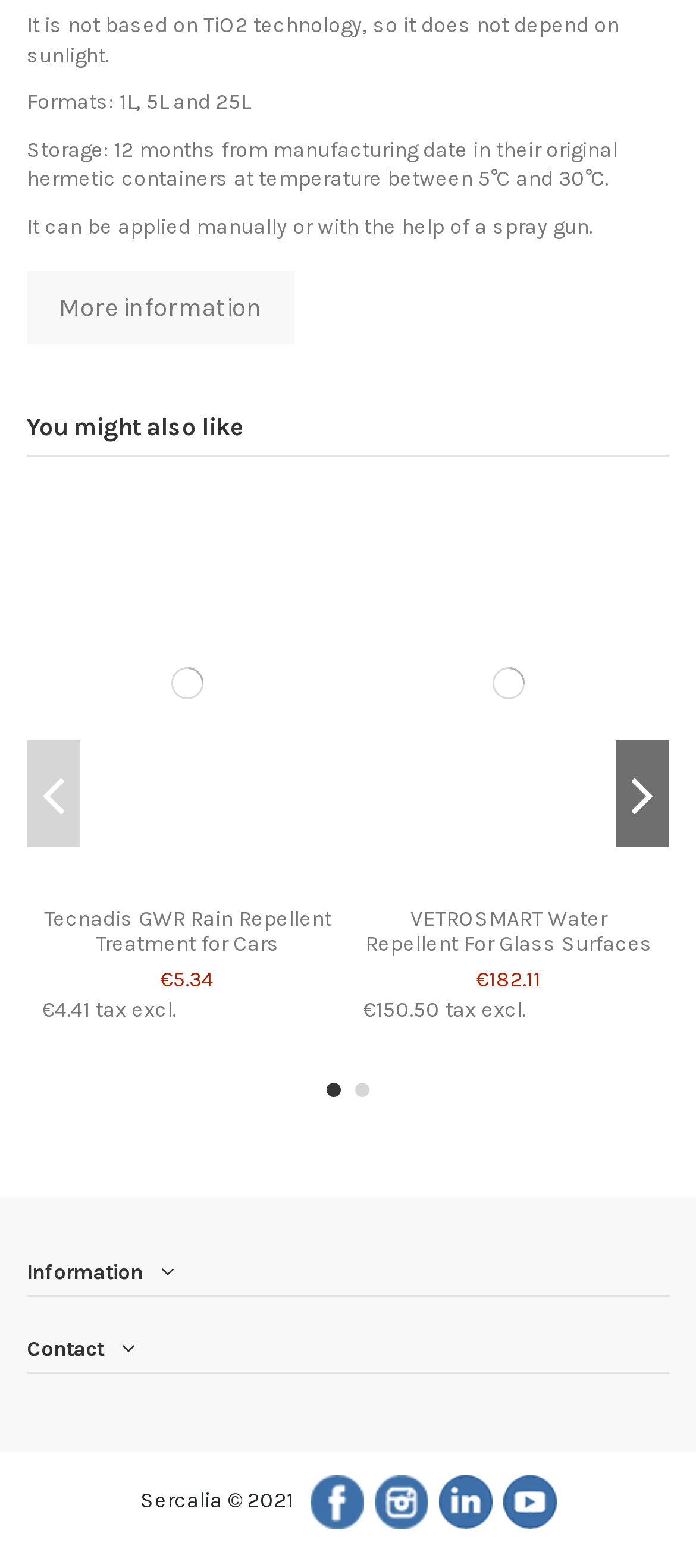What is the storage condition for the product?
Please give a well-detailed answer to the question.

I found the storage condition by reading the StaticText element [882] which states 'Storage: 12 months from manufacturing date in their original hermetic containers at temperature between 5°C and 30°C.' This information is provided on the webpage to inform customers about the product's storage requirements.